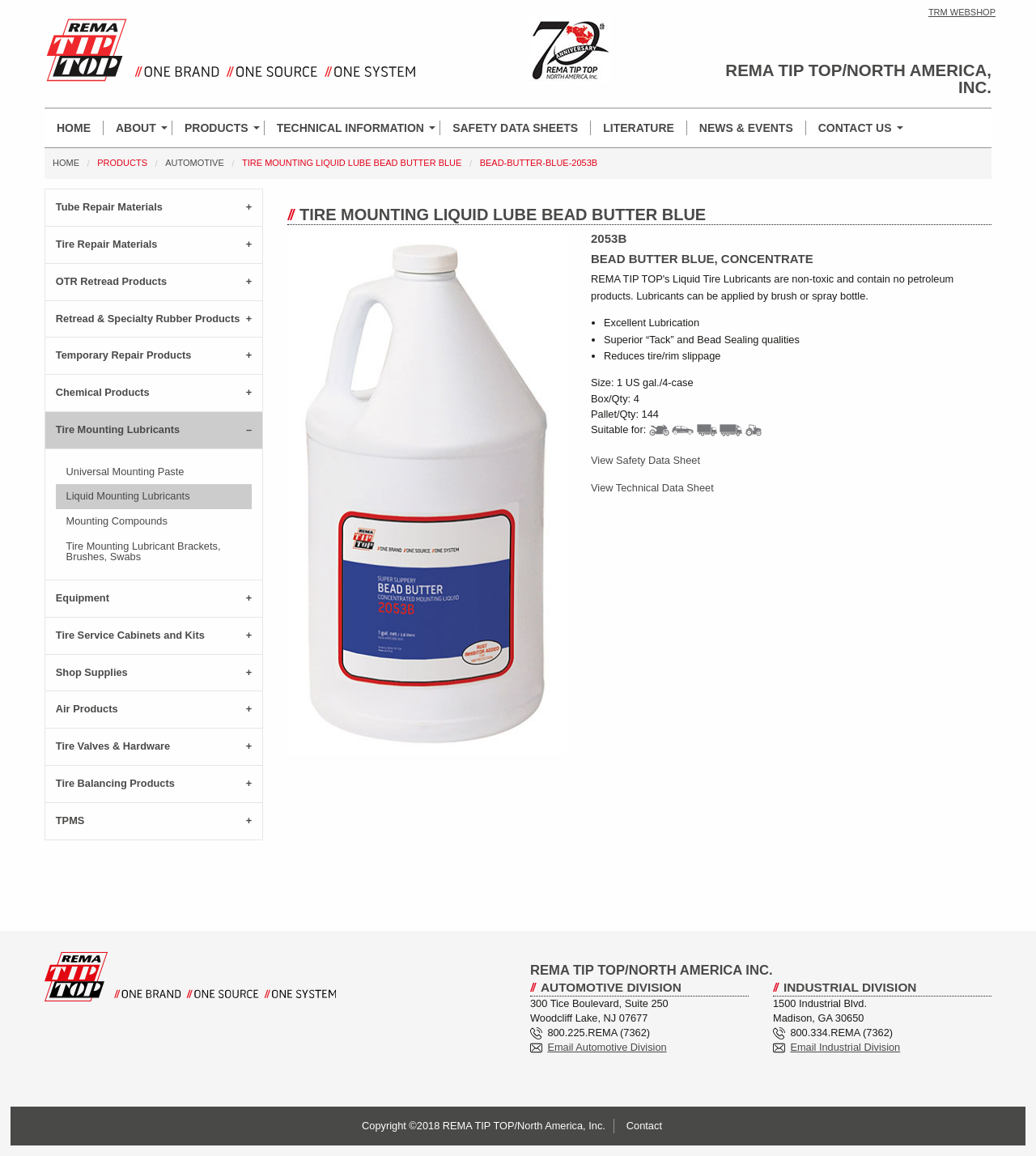By analyzing the image, answer the following question with a detailed response: What is the phone number of the Automotive Division?

I found the phone number of the Automotive Division by looking at the static text element with the text '800.225.REMA (7362)' and the image with the text 'phone-call'. This suggests that the phone number is 800.225.REMA (7362).